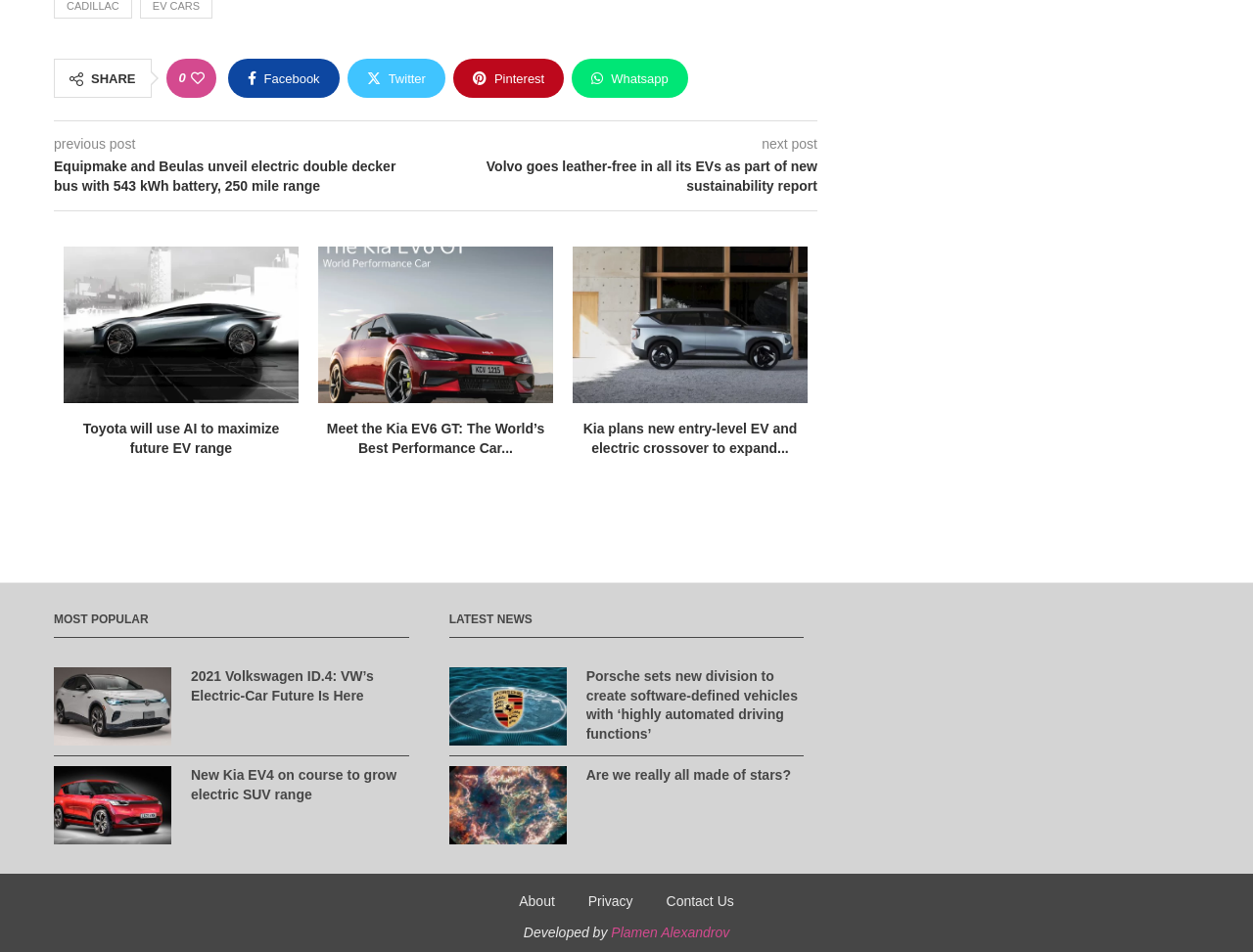Specify the bounding box coordinates of the element's region that should be clicked to achieve the following instruction: "View the latest news about Porsche creating software-defined vehicles". The bounding box coordinates consist of four float numbers between 0 and 1, in the format [left, top, right, bottom].

[0.358, 0.701, 0.452, 0.783]